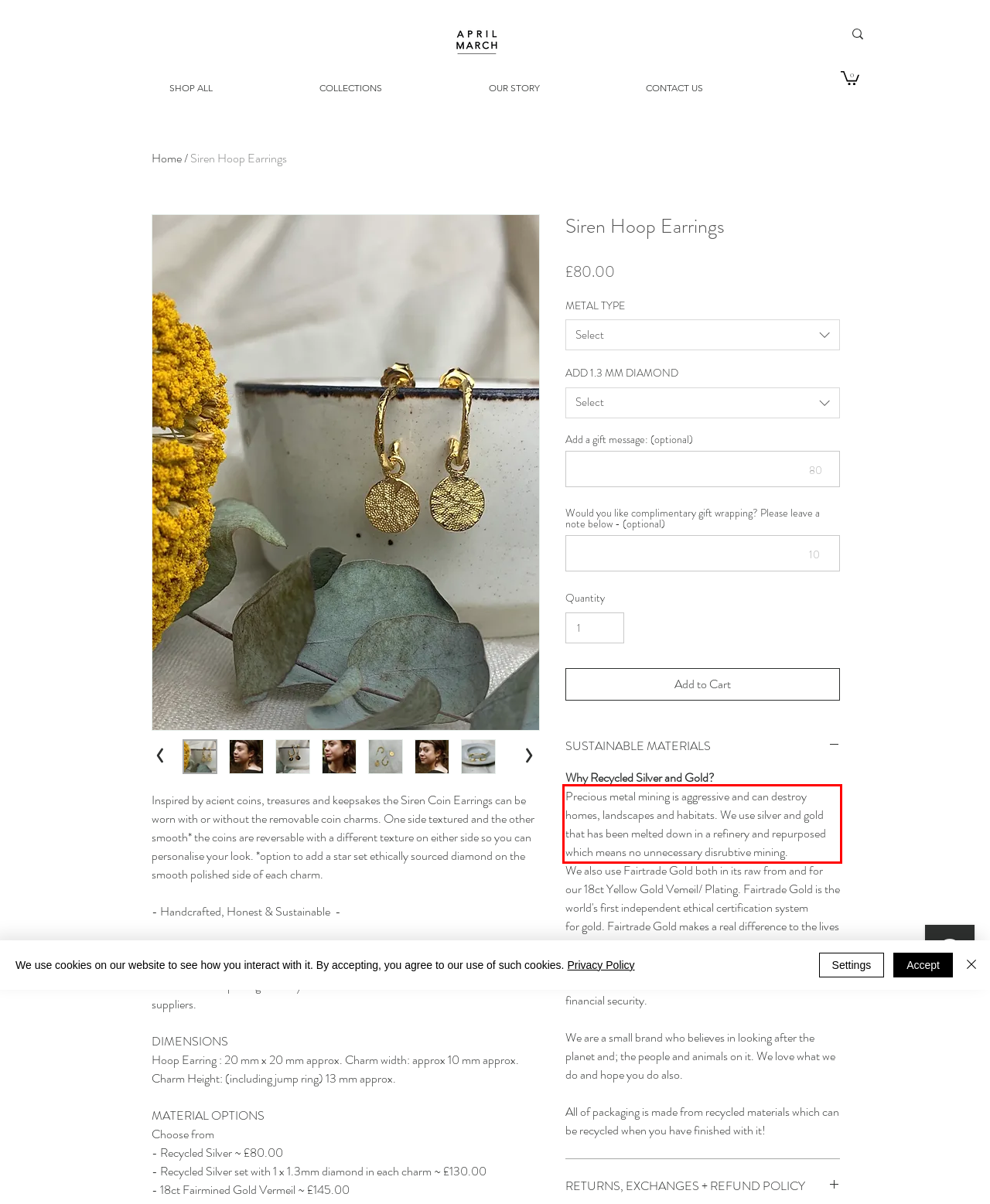Review the screenshot of the webpage and recognize the text inside the red rectangle bounding box. Provide the extracted text content.

Precious metal mining is aggressive and can destroy homes, landscapes and habitats. We use silver and gold that has been melted down in a refinery and repurposed which means no unnecessary disrubtive mining.